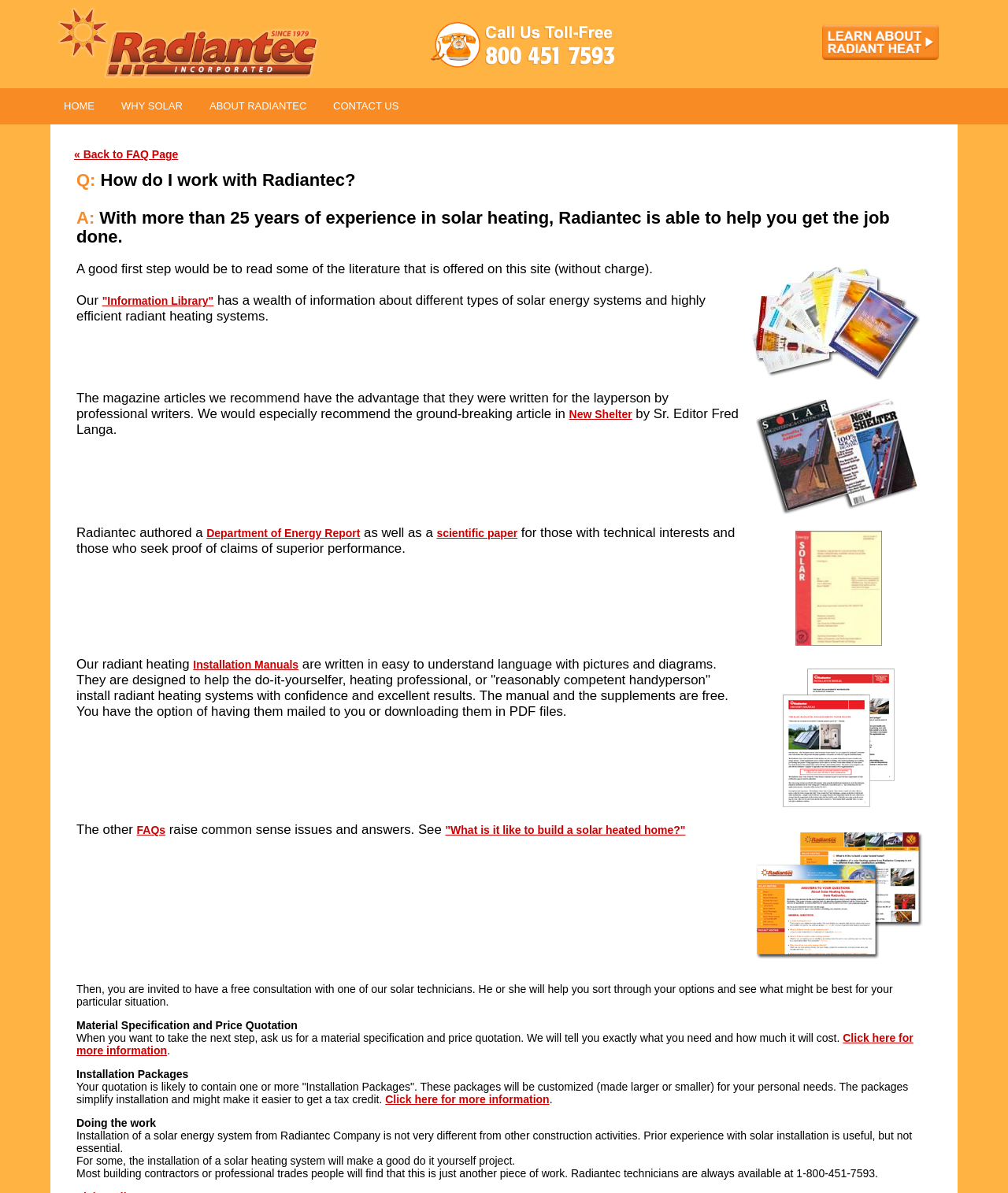Identify the bounding box coordinates of the element that should be clicked to fulfill this task: "Click the 'HOME' link". The coordinates should be provided as four float numbers between 0 and 1, i.e., [left, top, right, bottom].

[0.05, 0.074, 0.107, 0.105]